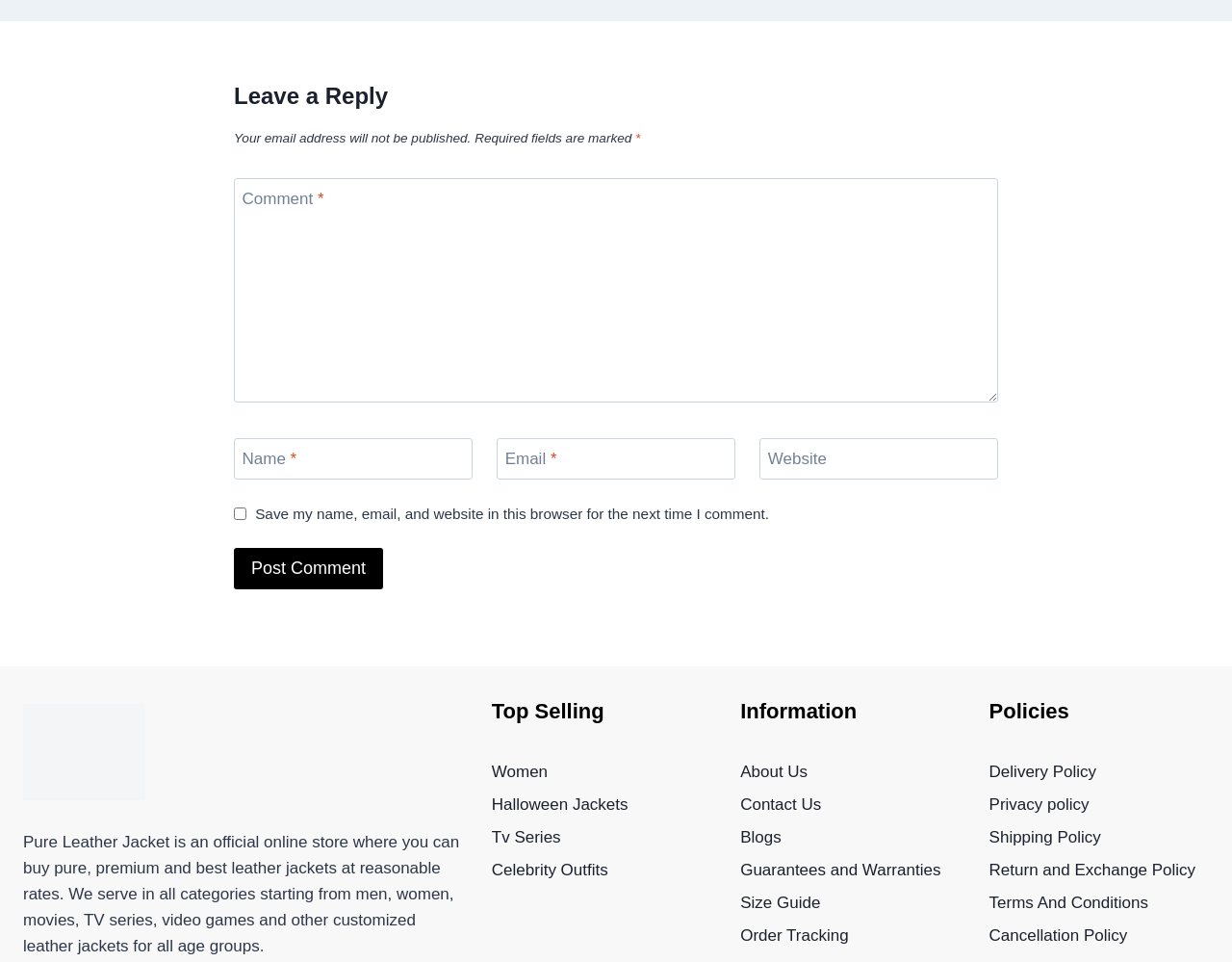Can you find the bounding box coordinates for the element that needs to be clicked to execute this instruction: "Leave a comment"? The coordinates should be given as four float numbers between 0 and 1, i.e., [left, top, right, bottom].

[0.19, 0.185, 0.81, 0.418]